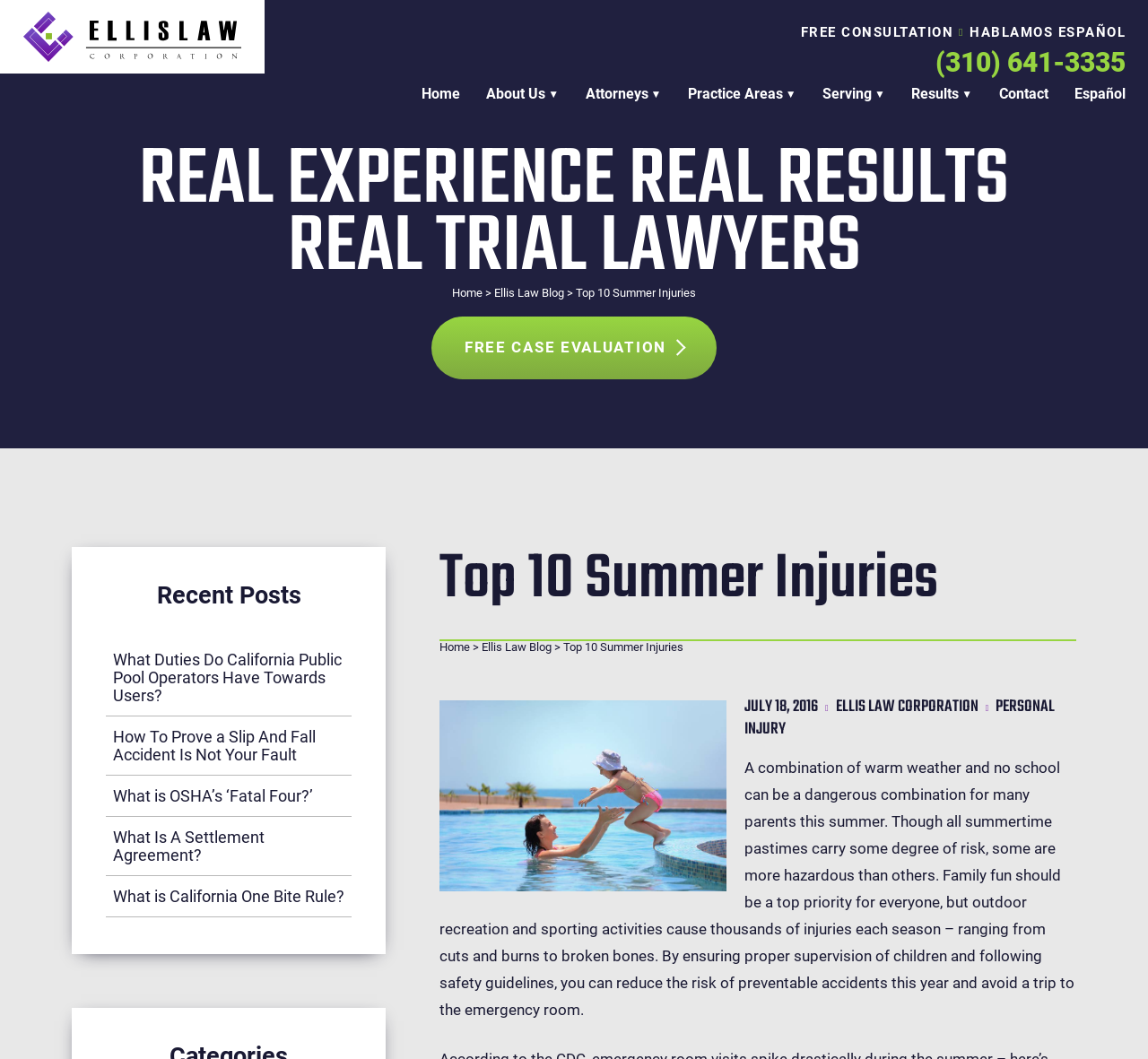Identify the bounding box for the UI element described as: "Ellis Law Blog". The coordinates should be four float numbers between 0 and 1, i.e., [left, top, right, bottom].

[0.43, 0.27, 0.491, 0.283]